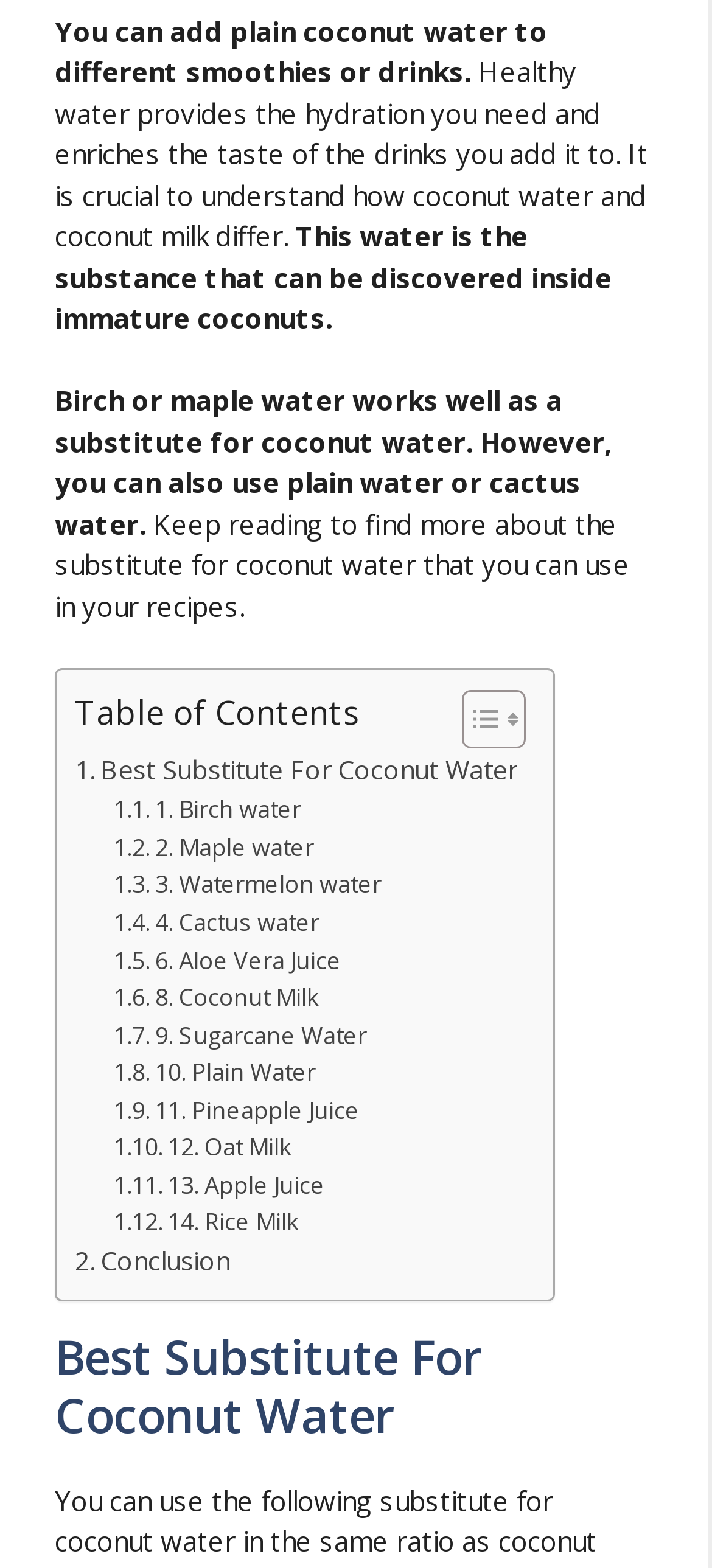Locate the bounding box of the UI element with the following description: "Toggle".

[0.61, 0.438, 0.725, 0.478]